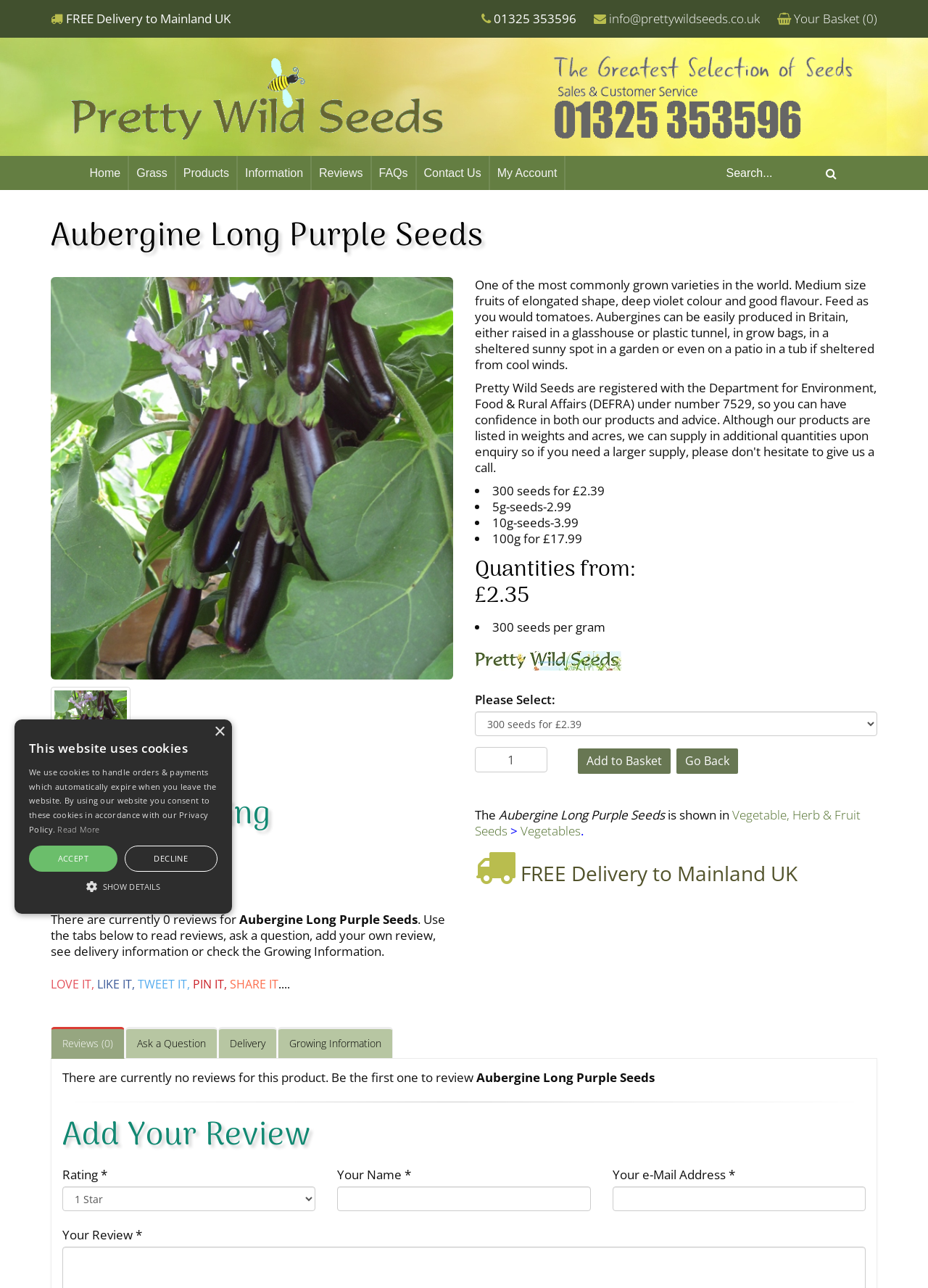Answer this question using a single word or a brief phrase:
What is the price of 10g seeds?

£3.99